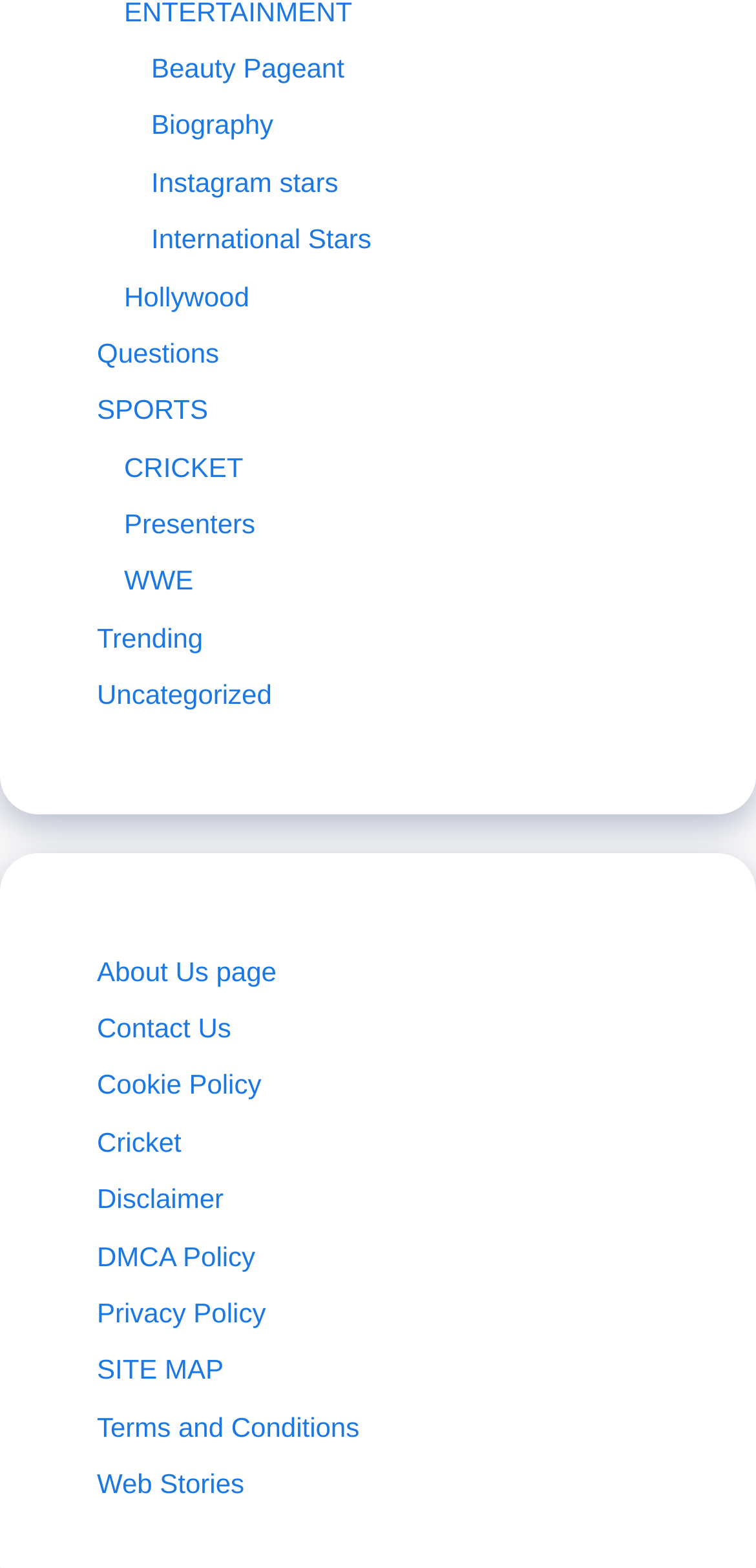Please respond to the question using a single word or phrase:
What sports are mentioned on this webpage?

Cricket, WWE